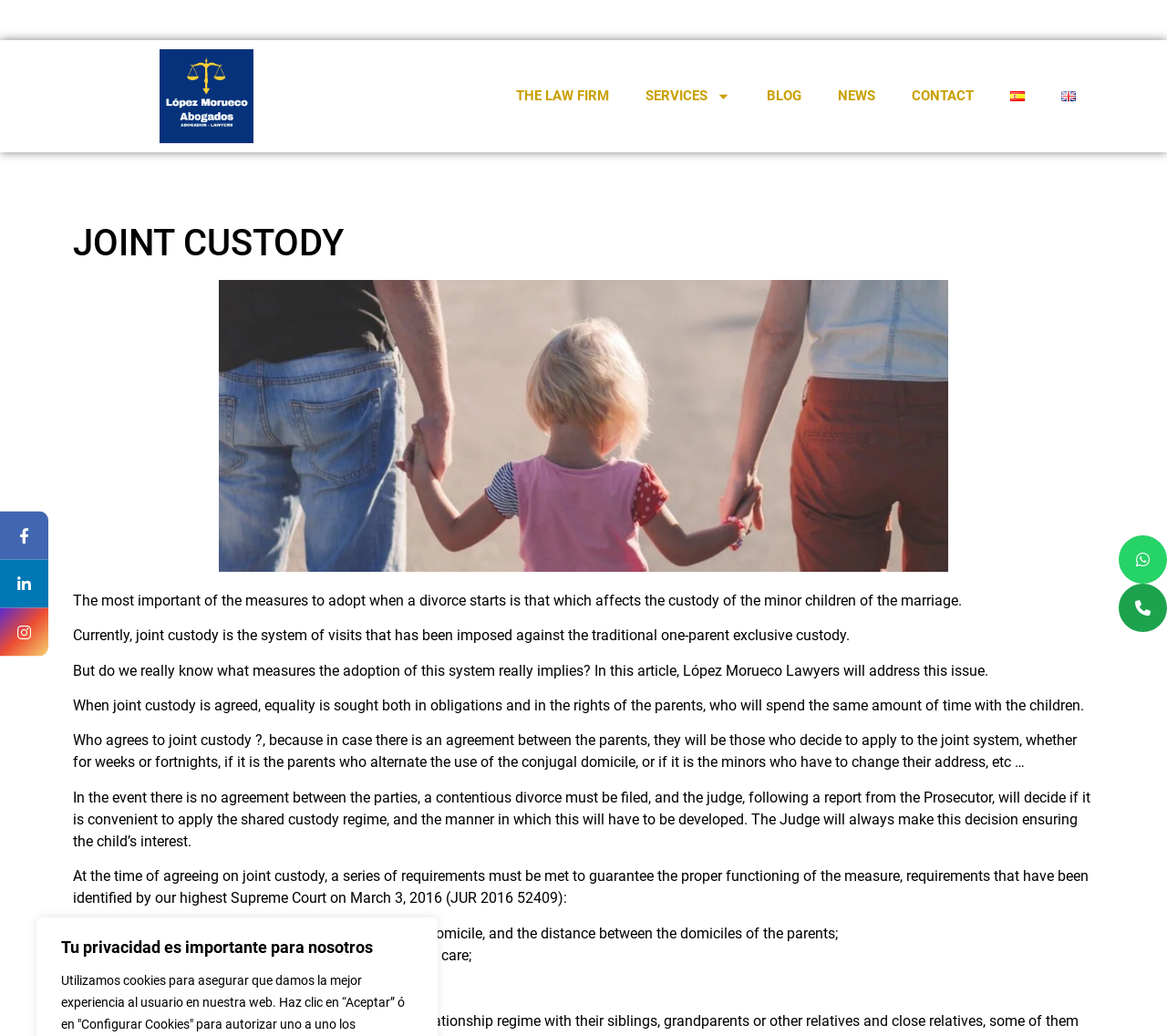Locate the bounding box coordinates of the element you need to click to accomplish the task described by this instruction: "Switch to English".

[0.894, 0.072, 0.937, 0.113]